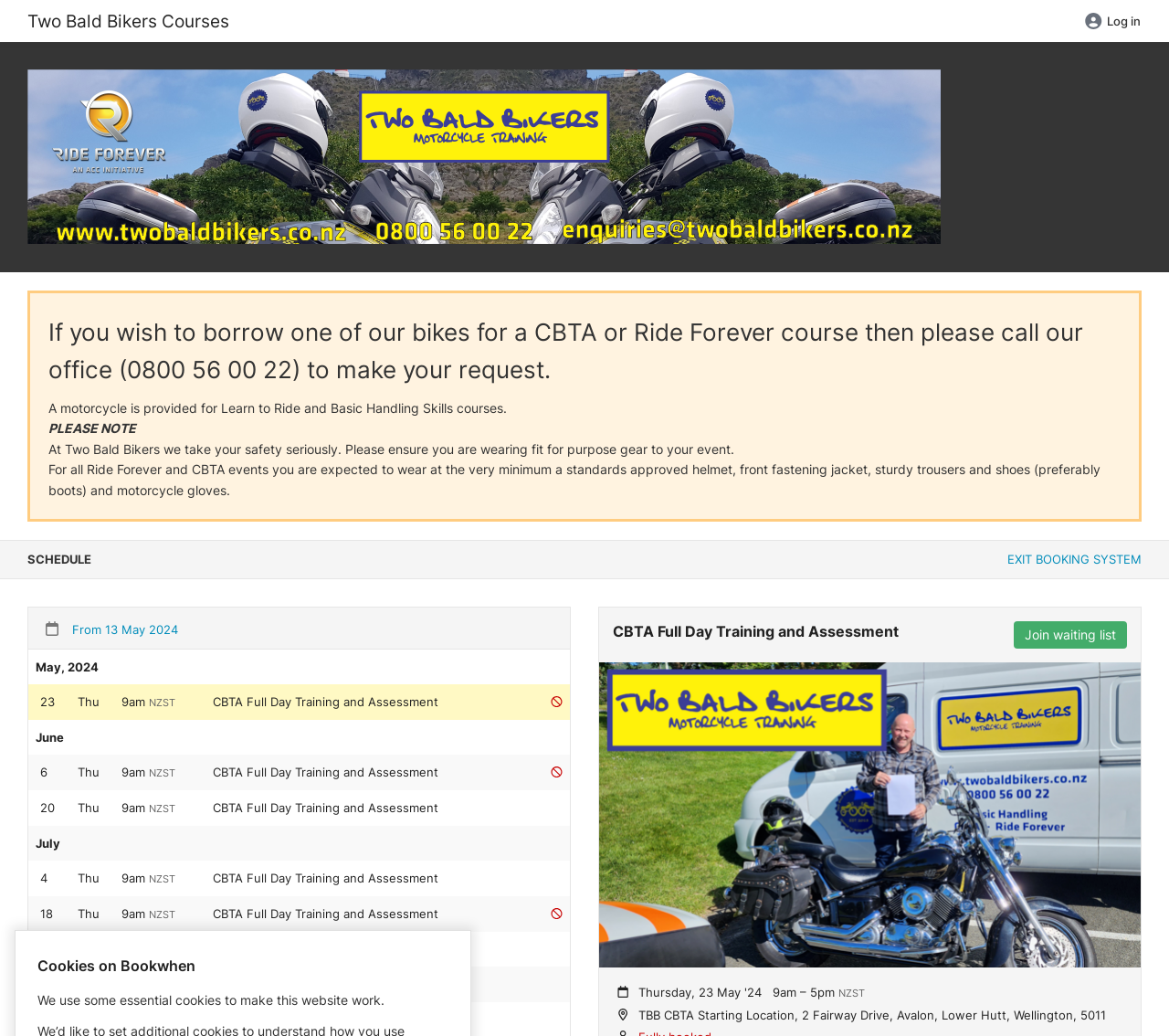Please specify the coordinates of the bounding box for the element that should be clicked to carry out this instruction: "Click the 'Join waiting list' link". The coordinates must be four float numbers between 0 and 1, formatted as [left, top, right, bottom].

[0.867, 0.6, 0.964, 0.626]